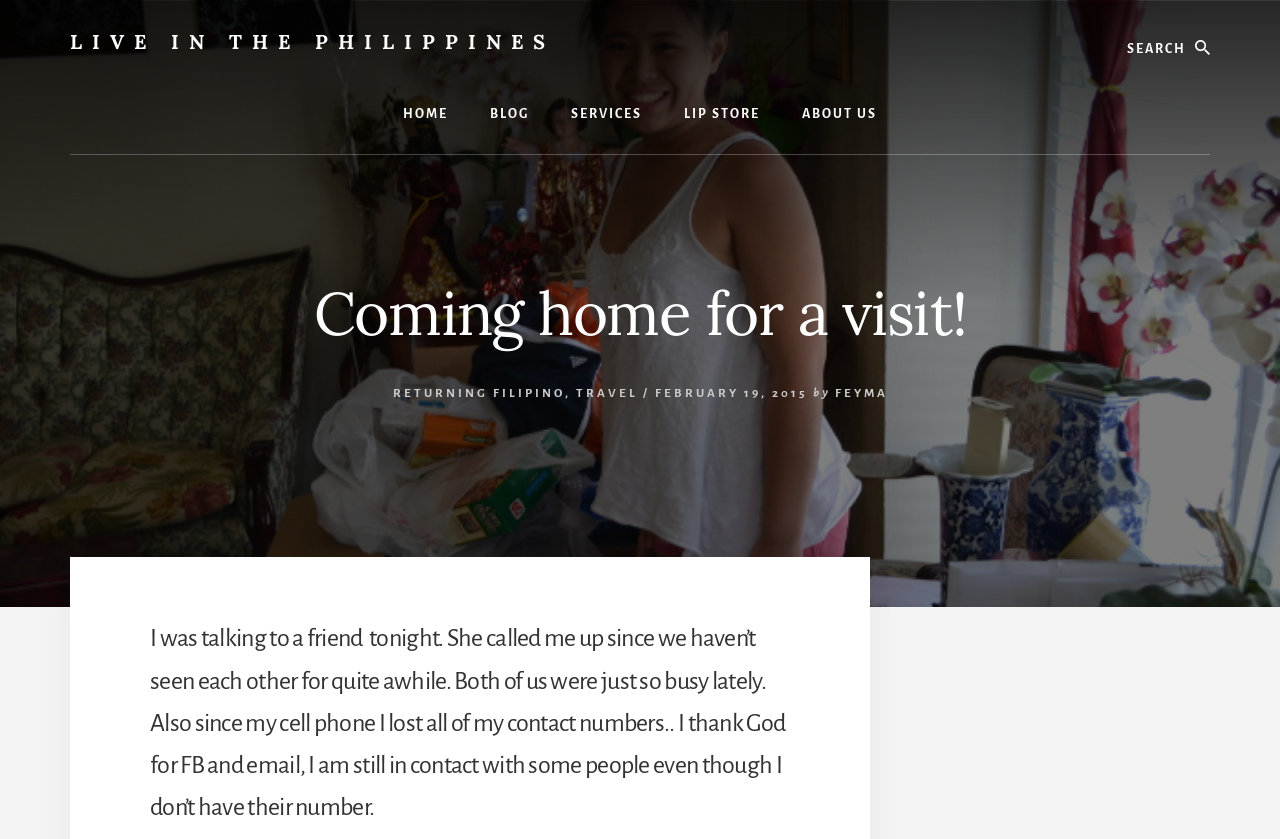Give a detailed account of the webpage.

The webpage is about "Live in the Philippines", a website that helps expats with visas, moving, and other services related to the Philippines. At the top-left corner, there are two links, "Skip to content" and "Skip to primary sidebar", which are likely accessibility features. Next to them, there is a search bar with a search button on the right side.

Below the search bar, there is a header section with a link "LIVE IN THE PHILIPPINES" and a brief description of the website's services. Underneath, there is a main navigation menu with links to "HOME", "BLOG", "SERVICES", "LIP STORE", and "ABOUT US".

The main content area has a heading "Coming home for a visit!" and a blog post with a title "RETURNING FILIPINO" and a date "FEBRUARY 19, 2015". The post is written by "FEYMA" and contains a short story about the author's conversation with a friend. The text is quite long and takes up most of the content area.

On the right side of the content area, there is a primary sidebar with a heading, but its content is not specified in the accessibility tree.